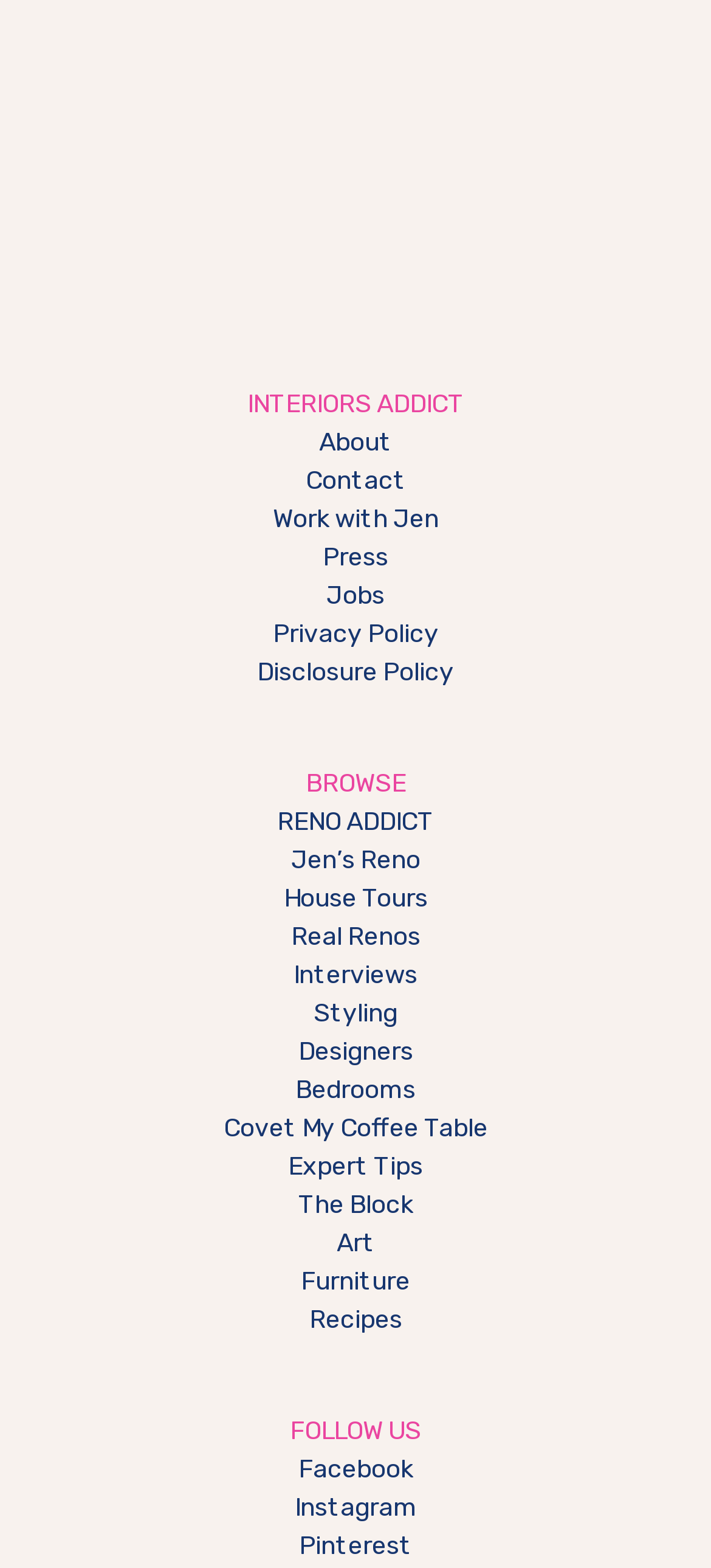Predict the bounding box for the UI component with the following description: "Work with Jen".

[0.383, 0.321, 0.617, 0.341]